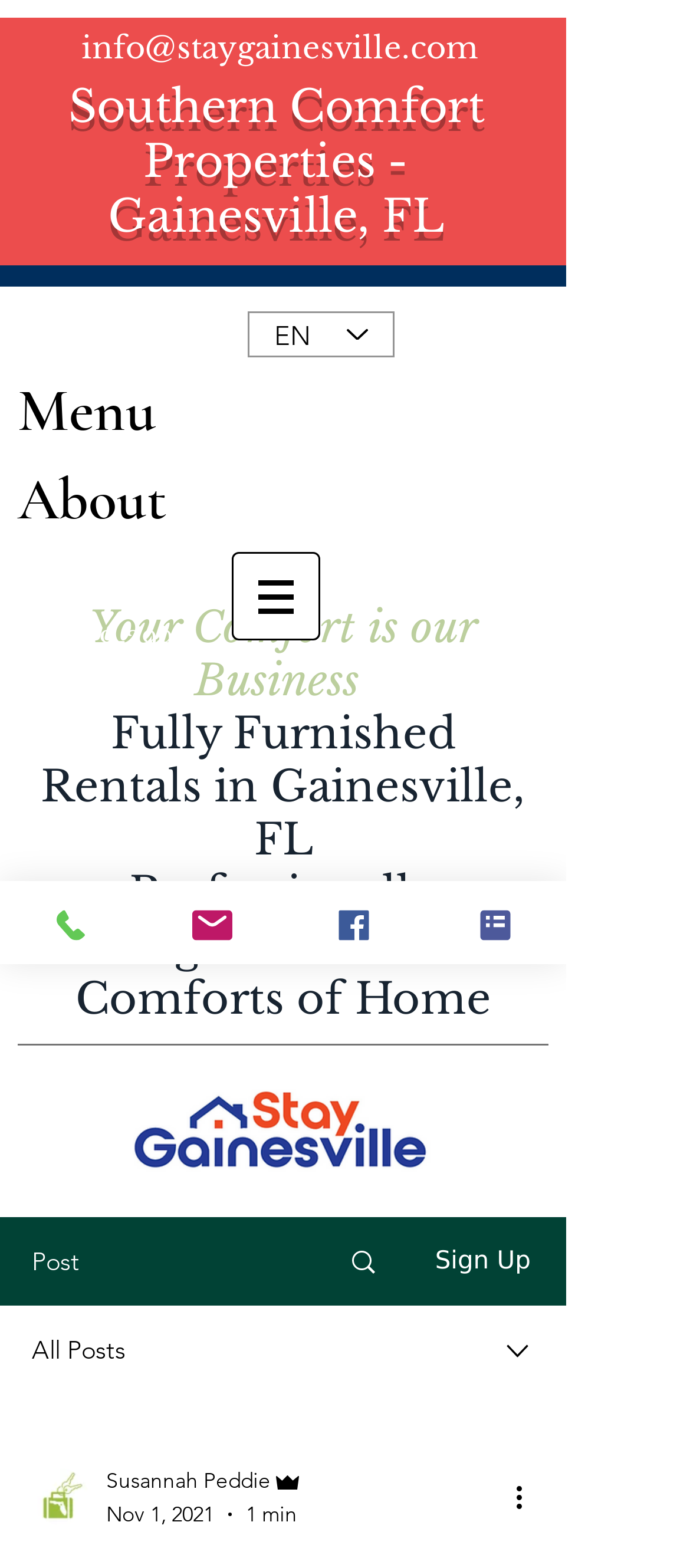Identify the bounding box coordinates for the element that needs to be clicked to fulfill this instruction: "Click the email link". Provide the coordinates in the format of four float numbers between 0 and 1: [left, top, right, bottom].

[0.118, 0.019, 0.692, 0.043]